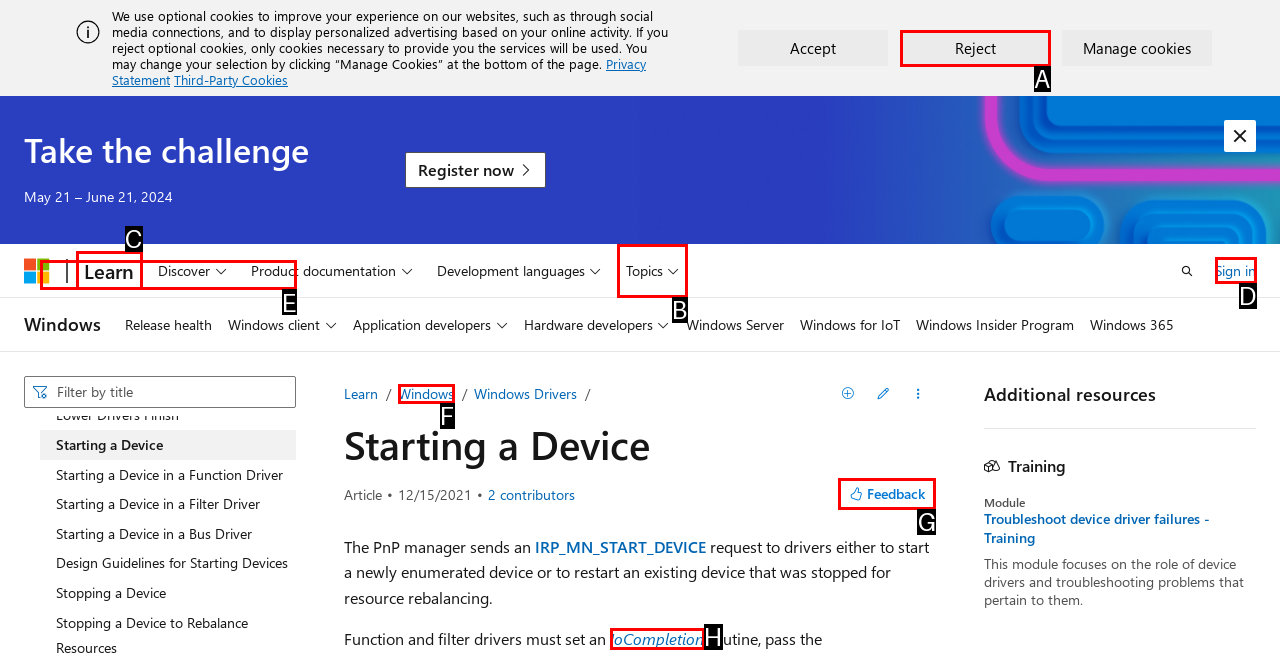Identify the letter of the UI element you need to select to accomplish the task: Click the 'Feedback' button.
Respond with the option's letter from the given choices directly.

G